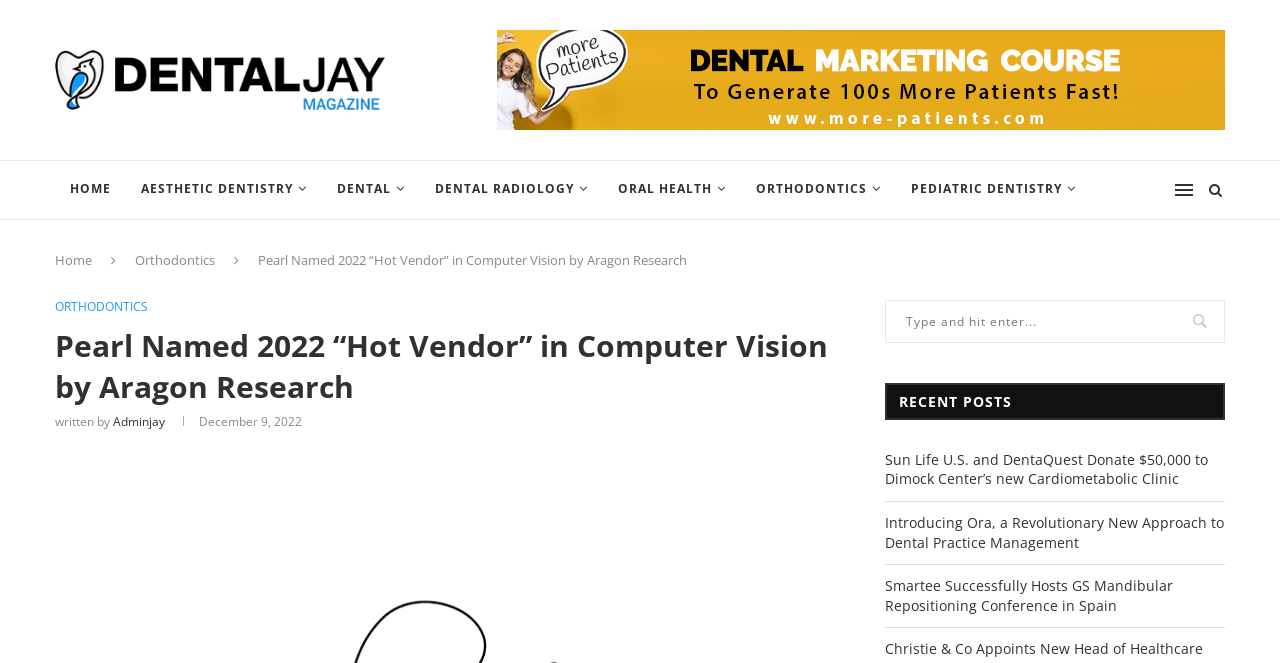What are the categories of dentistry news?
Using the information from the image, give a concise answer in one word or a short phrase.

AESTHETIC DENTISTRY, DENTAL, DENTAL RADIOLOGY, ORAL HEALTH, ORTHODONTICS, PEDIATRIC DENTISTRY